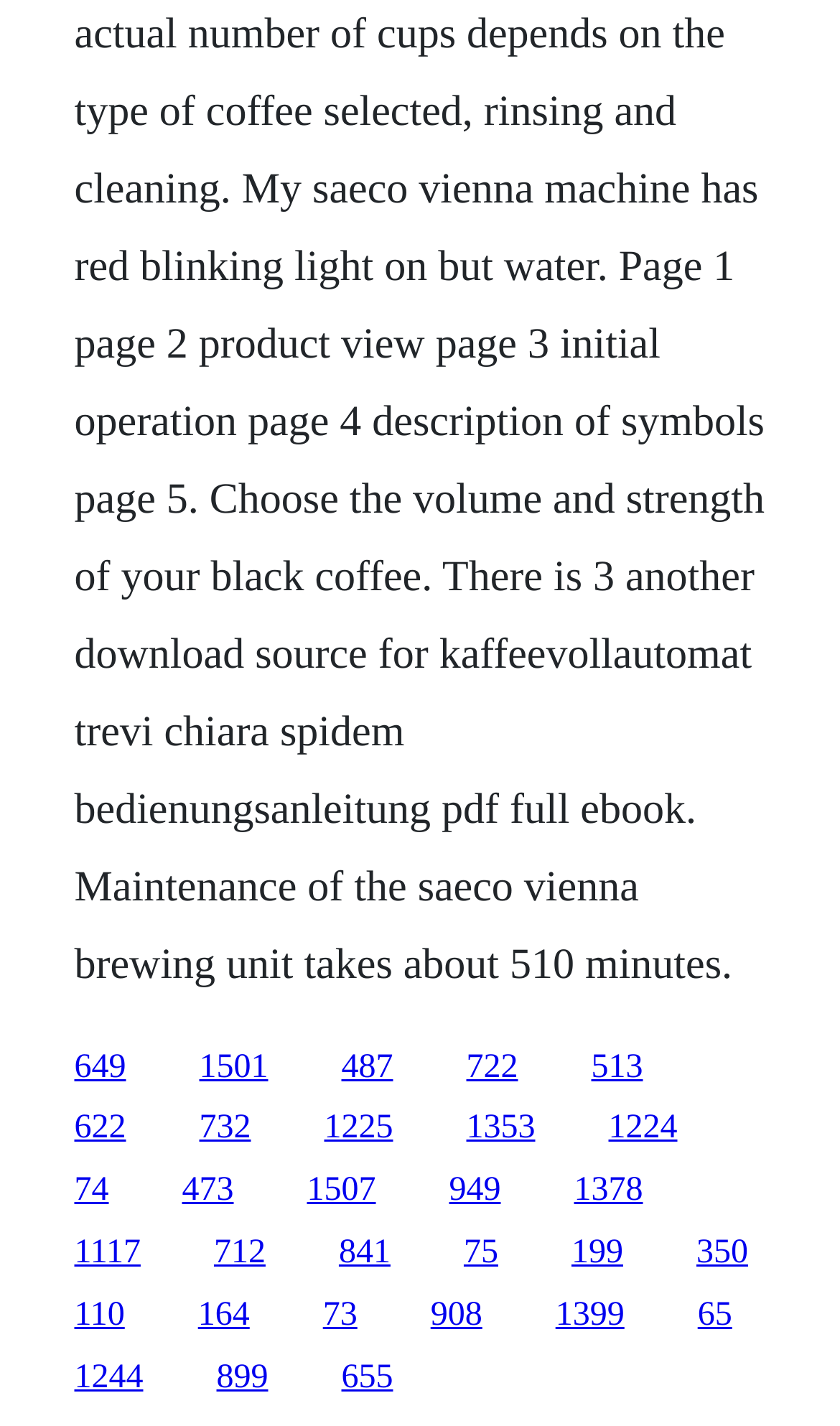Please reply to the following question with a single word or a short phrase:
What is the vertical position of the first link?

735